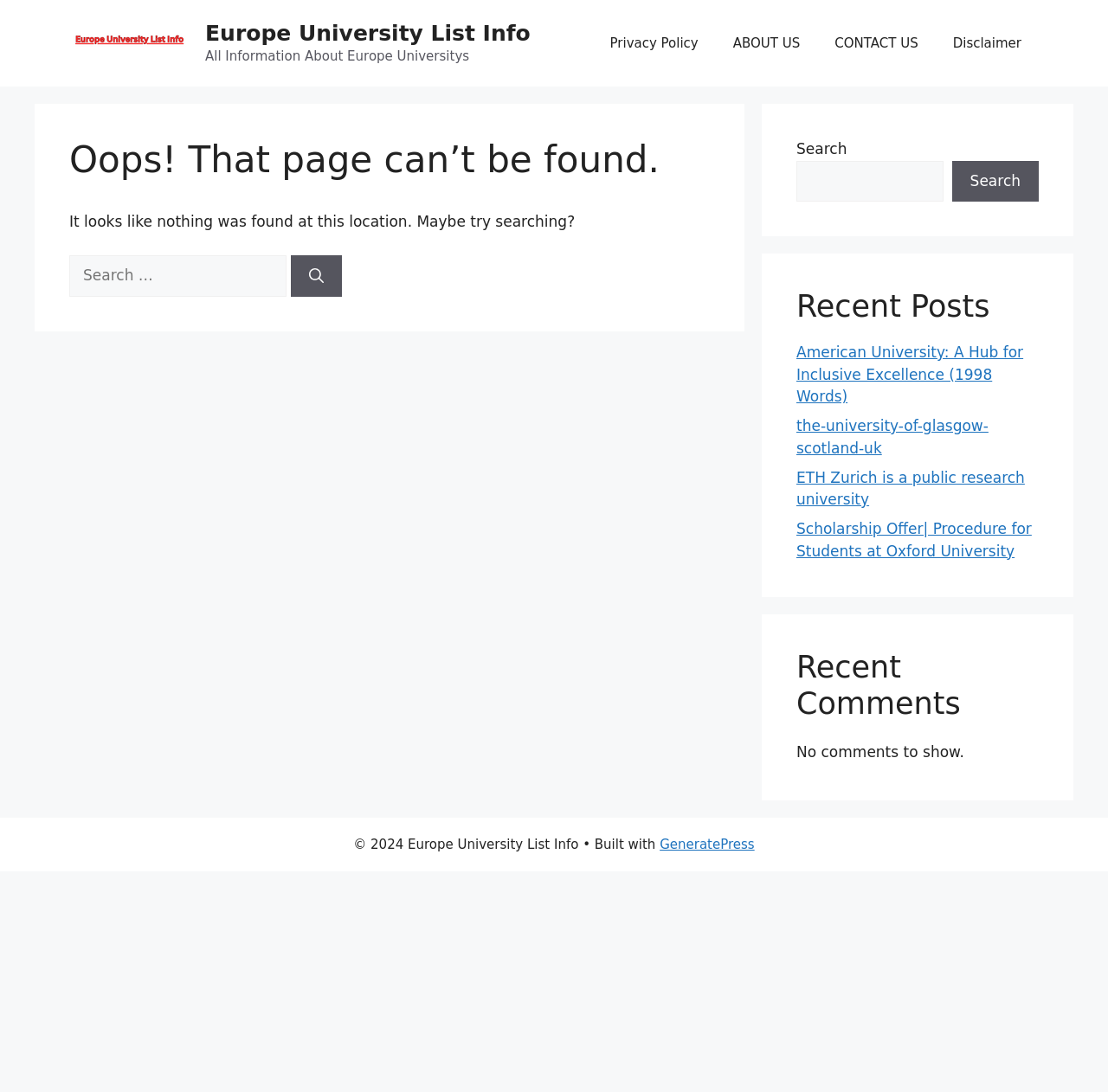Could you specify the bounding box coordinates for the clickable section to complete the following instruction: "Visit the ABOUT US page"?

[0.646, 0.016, 0.738, 0.063]